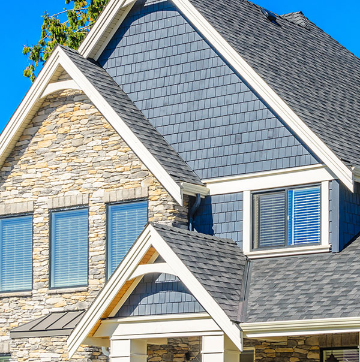Illustrate the scene in the image with a detailed description.

The image features a modern home showcasing a stunning combination of natural stone and contemporary architectural elements. The facade prominently displays a blend of grey stone and sleek shingles, with large windows that invite natural light into the interiors. The angled rooflines add visual interest, while the overall design reflects a commitment to energy efficiency and aesthetic appeal, aligning with themes of new home construction. This imagery resonates with the context of energy auditing and rebate financing, emphasizing the importance of energy-efficient design in residential buildings.